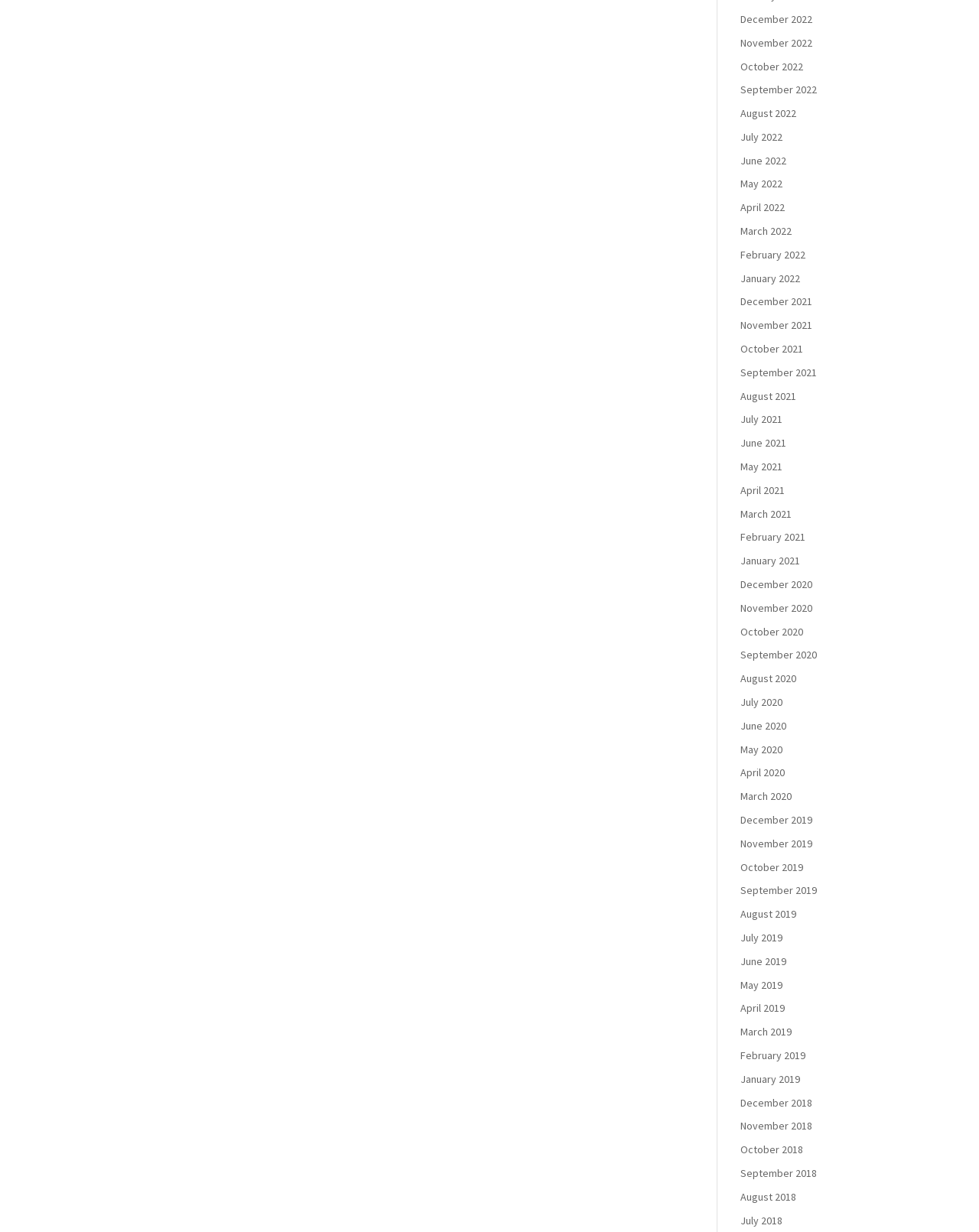Identify the bounding box coordinates of the specific part of the webpage to click to complete this instruction: "View January 2021".

[0.756, 0.45, 0.817, 0.461]